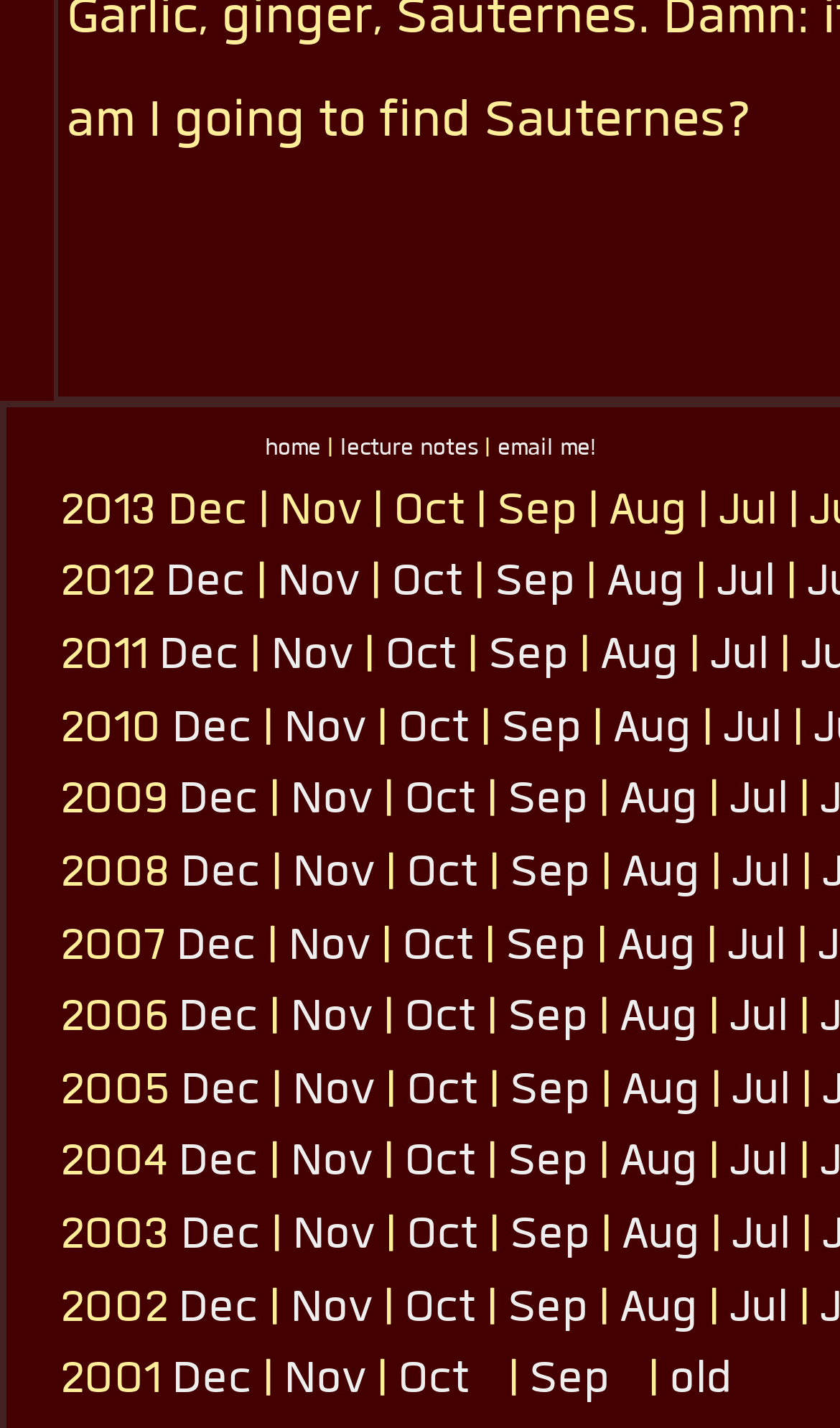What is the earliest year listed?
Based on the visual content, answer with a single word or a brief phrase.

2004